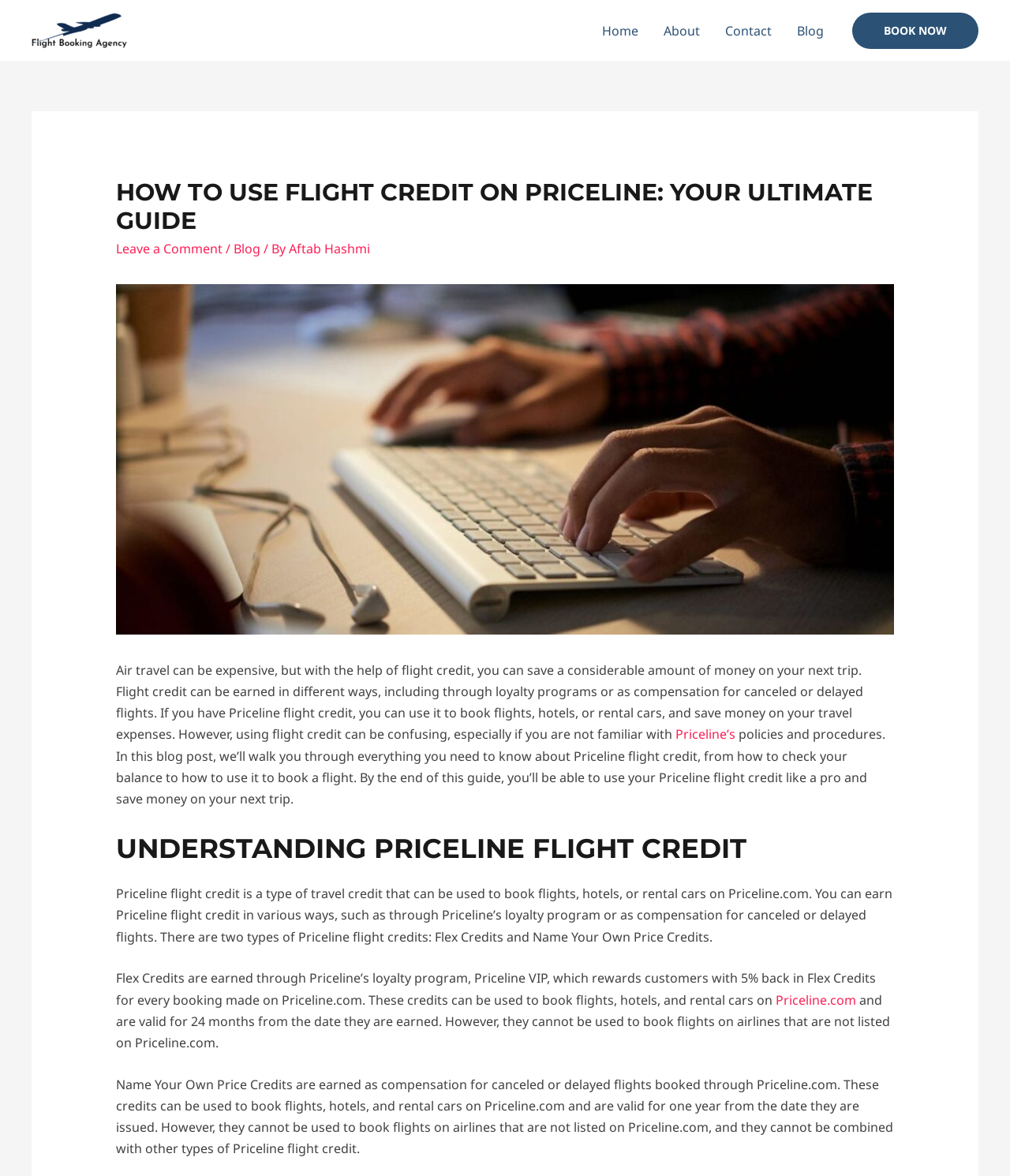What is the validity period of Flex Credits?
Answer the question in as much detail as possible.

According to the webpage, Flex Credits are valid for 24 months from the date they are earned, which means they can be used to book flights, hotels, and rental cars on Priceline.com within two years of earning them.